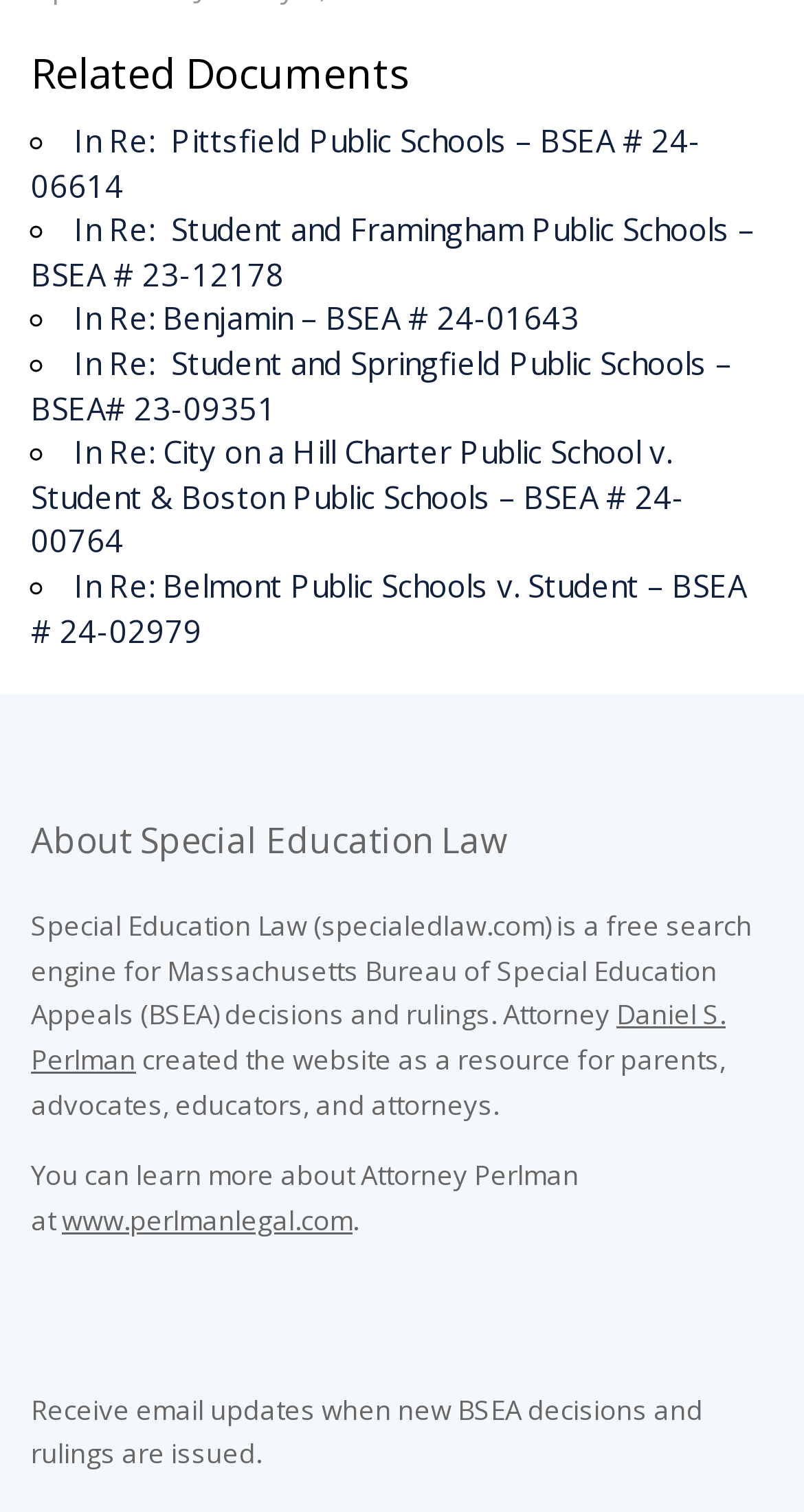What is the profession of the person who created the website?
Based on the screenshot, answer the question with a single word or phrase.

Attorney